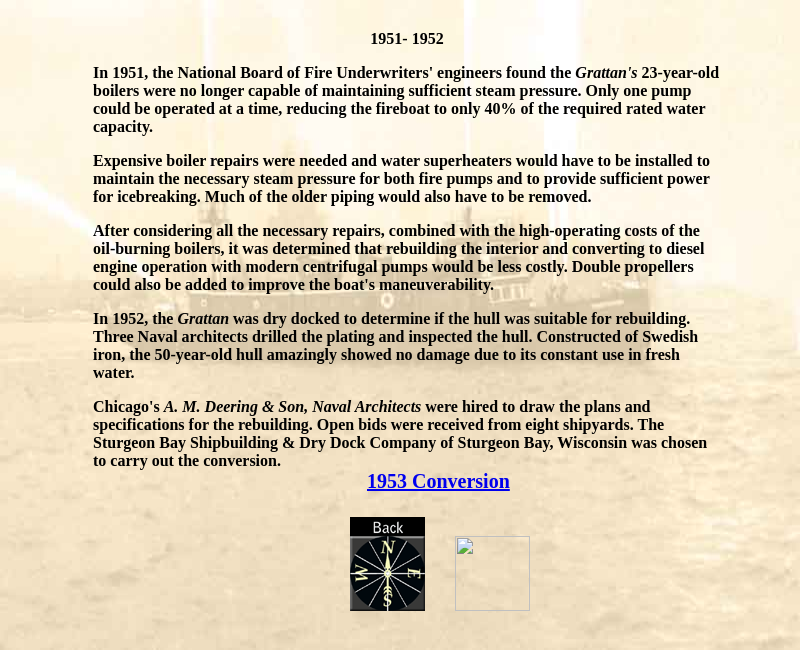Answer the question below using just one word or a short phrase: 
Who was commissioned to create the plans for the reconstruction?

A. M. Deering & Son